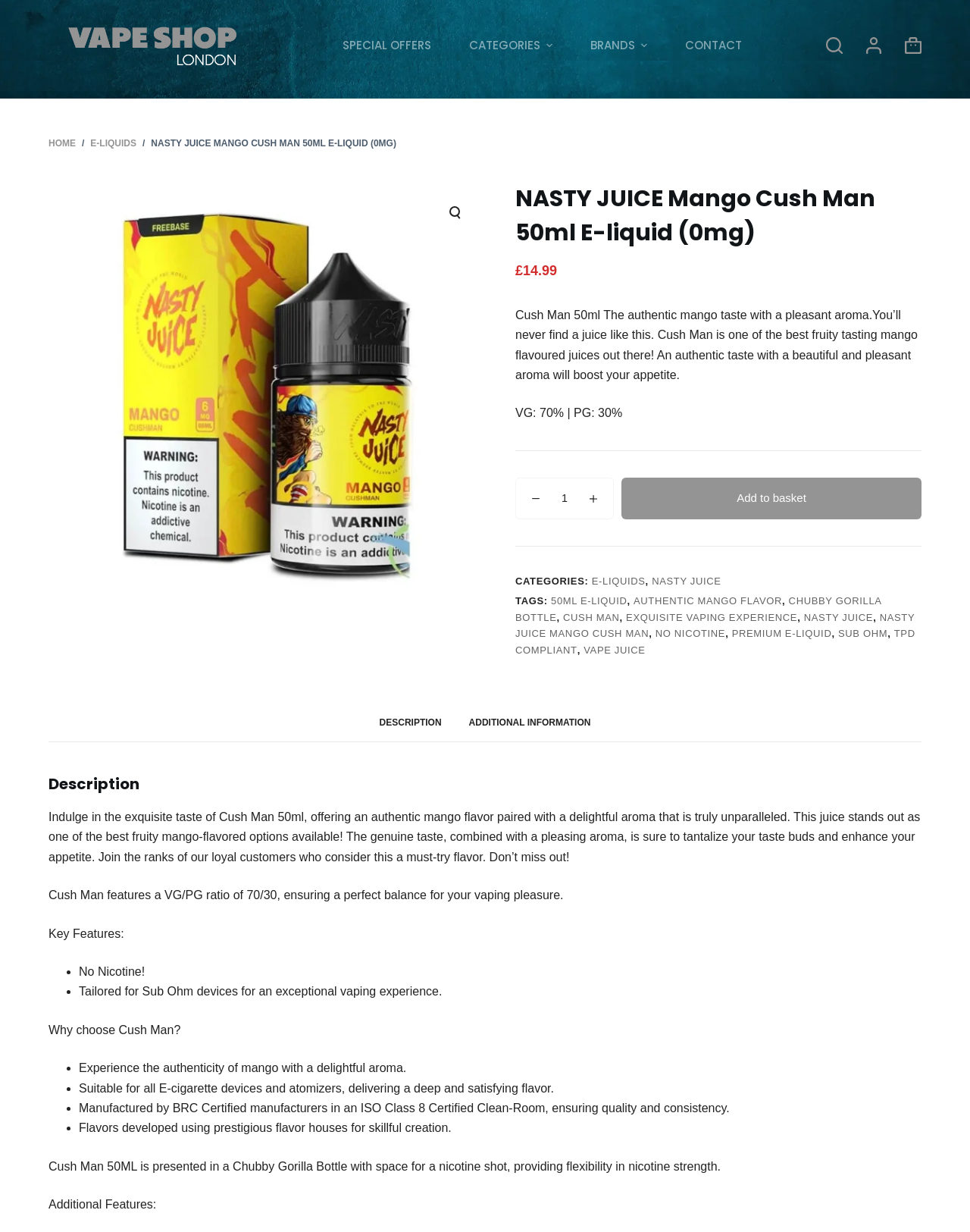Given the webpage screenshot, identify the bounding box of the UI element that matches this description: "Nasty Juice Mango Cush Man".

[0.531, 0.496, 0.943, 0.519]